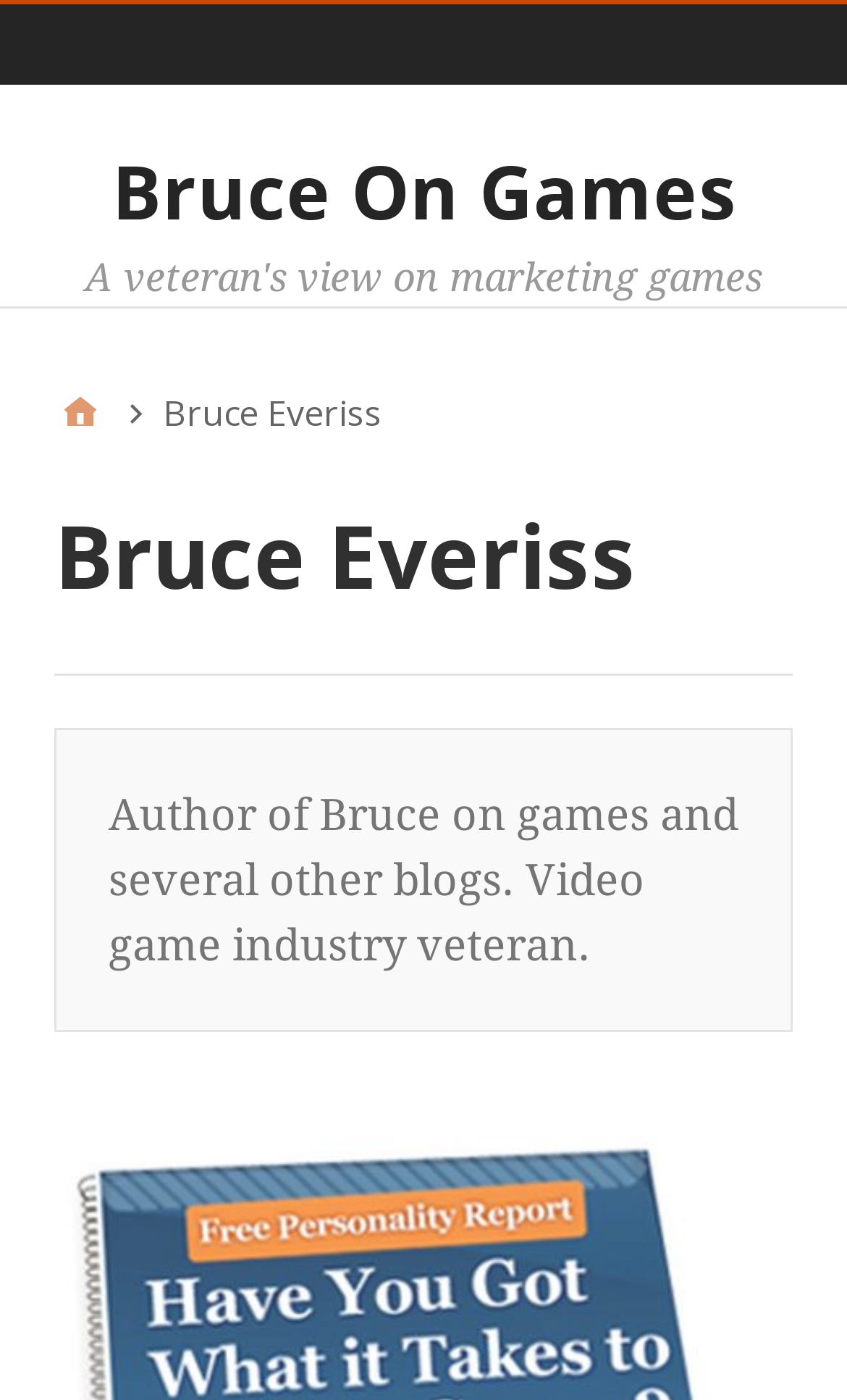Based on the element description: "Home", identify the UI element and provide its bounding box coordinates. Use four float numbers between 0 and 1, [left, top, right, bottom].

[0.064, 0.277, 0.126, 0.314]